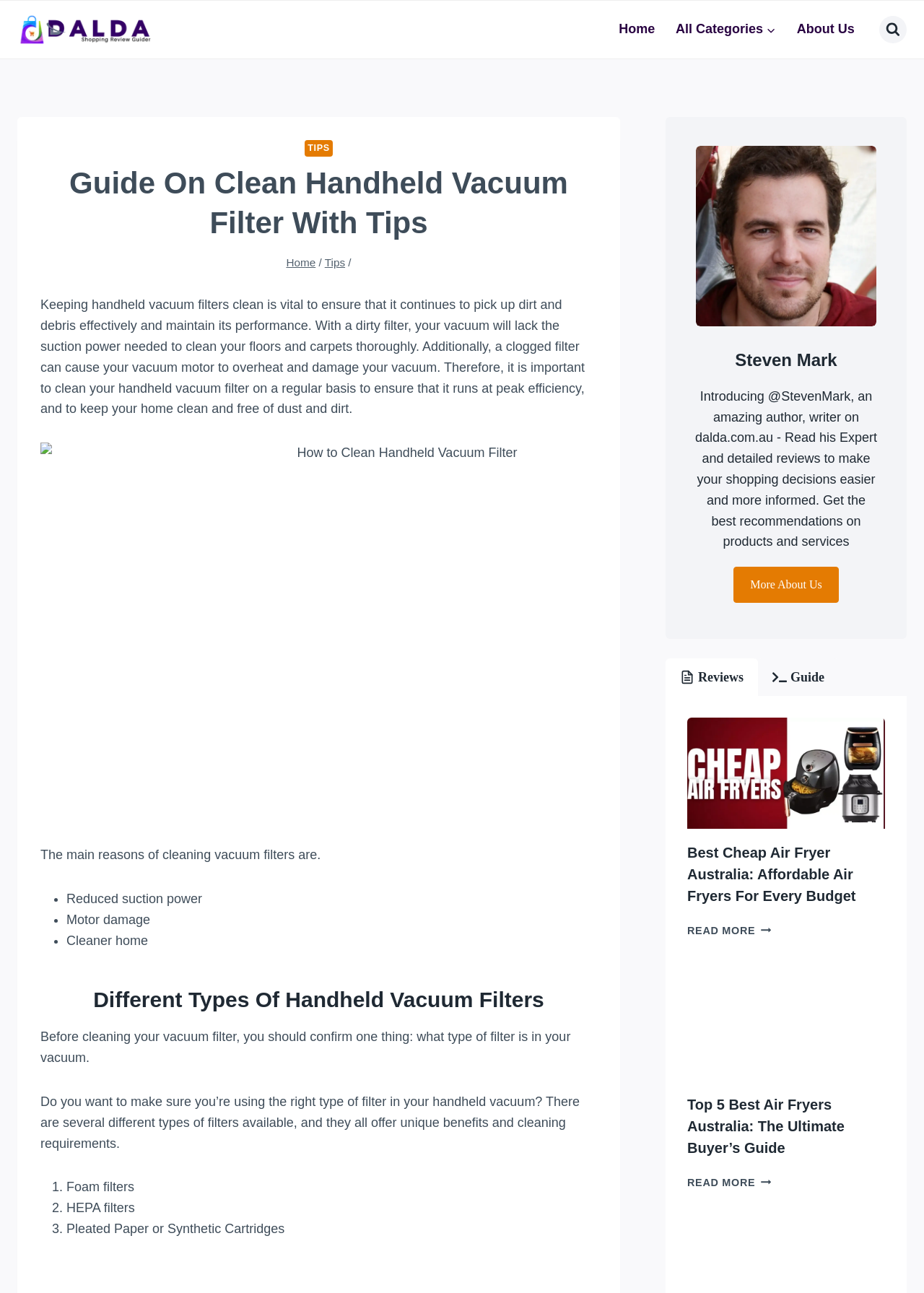Provide your answer to the question using just one word or phrase: What is the topic of the article below the author introduction?

Best Cheap Air Fryer